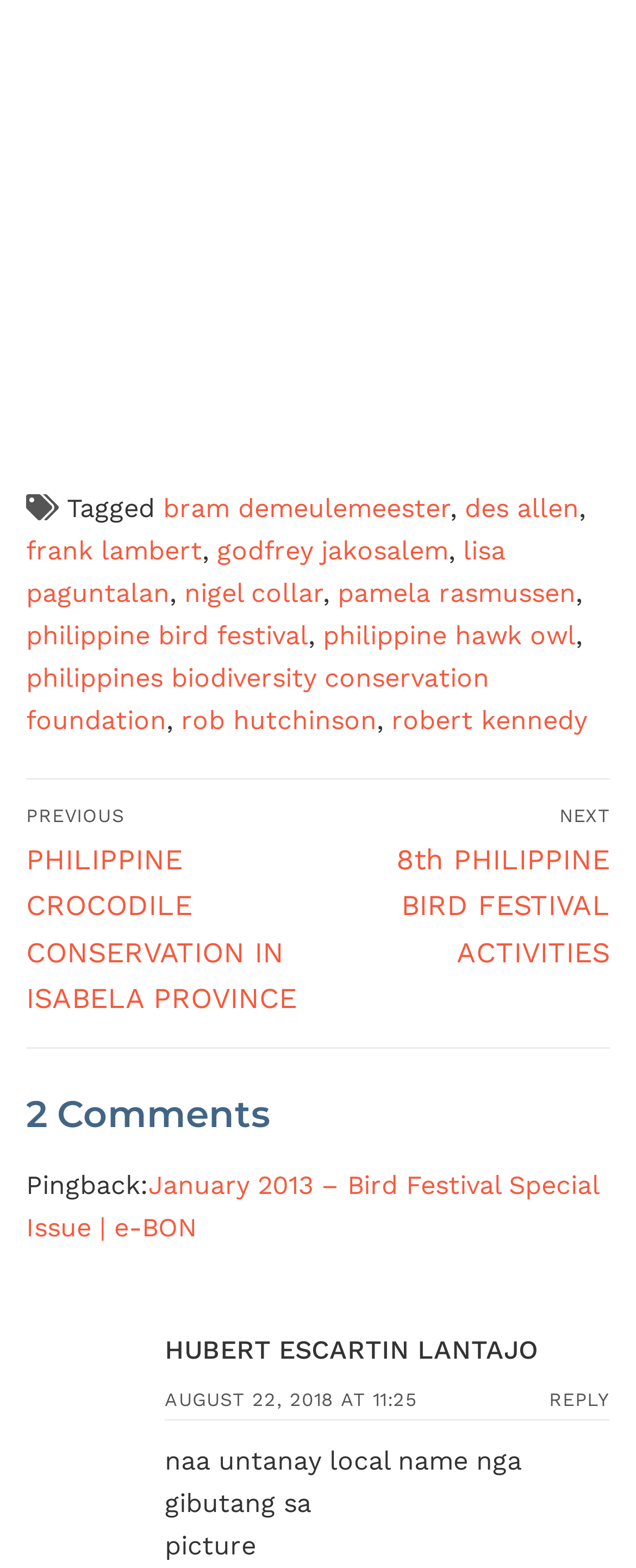Determine the bounding box coordinates of the region I should click to achieve the following instruction: "Learn about the Drug Review Process". Ensure the bounding box coordinates are four float numbers between 0 and 1, i.e., [left, top, right, bottom].

None